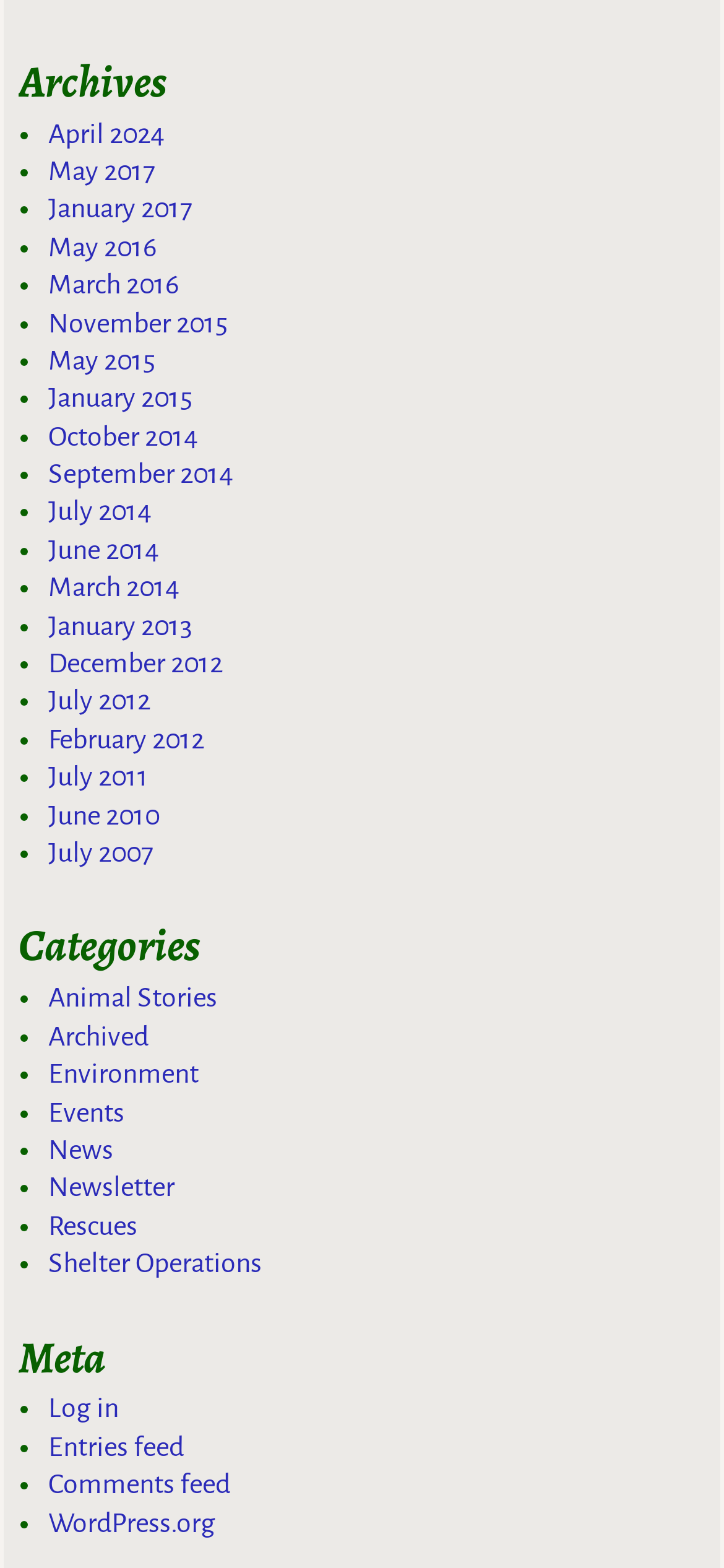What is the last item listed under 'Meta'?
Please provide a single word or phrase based on the screenshot.

WordPress.org